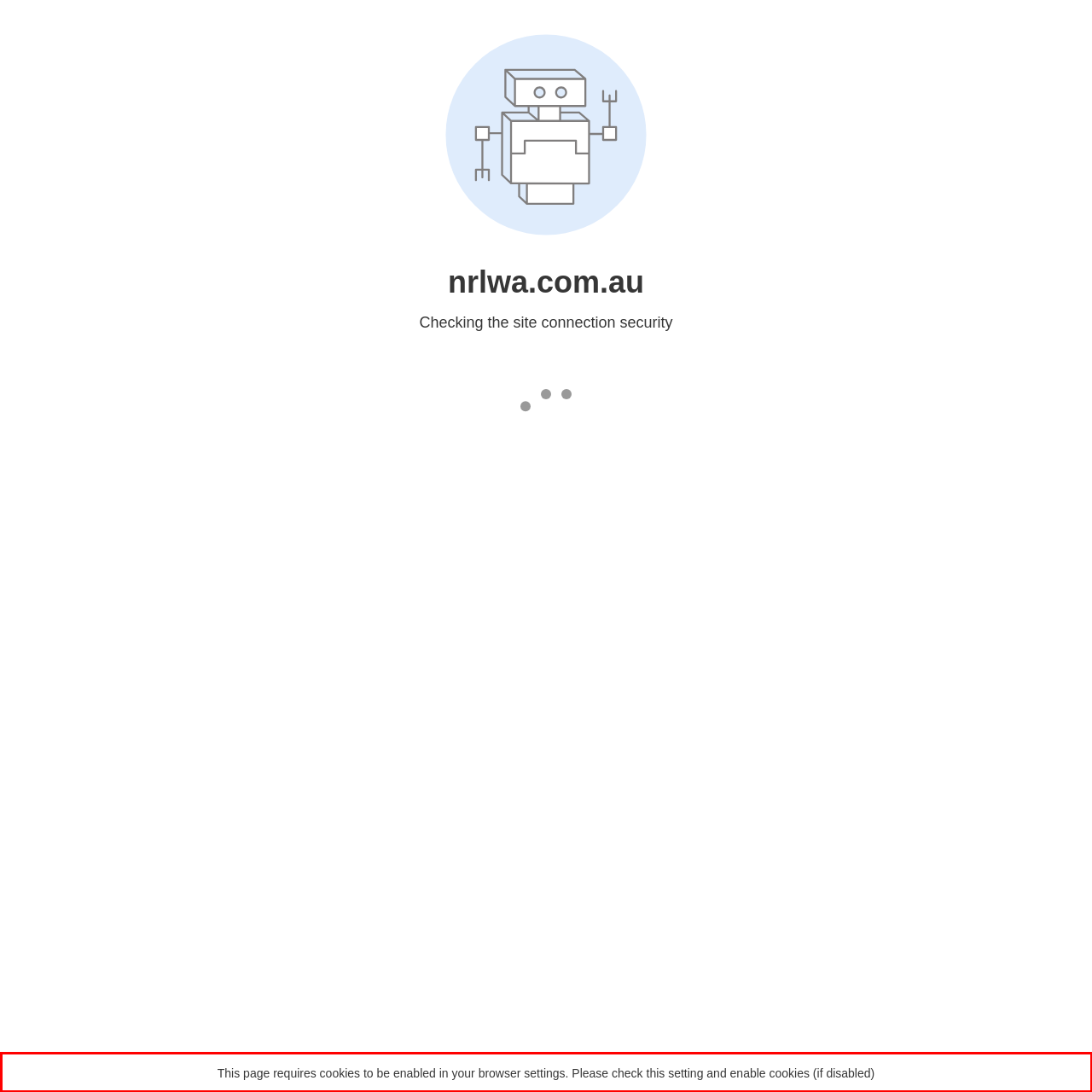You have a screenshot of a webpage where a UI element is enclosed in a red rectangle. Perform OCR to capture the text inside this red rectangle.

This page requires cookies to be enabled in your browser settings. Please check this setting and enable cookies (if disabled)